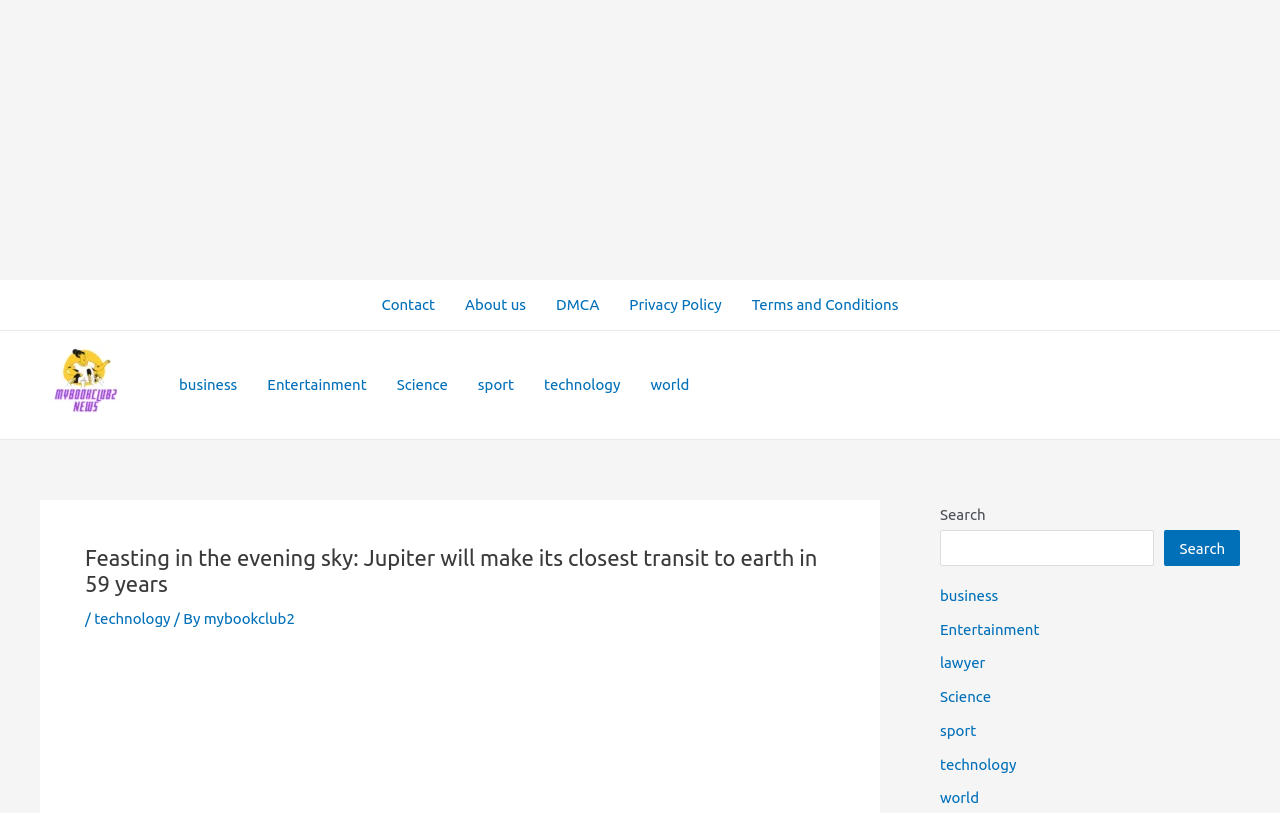Summarize the webpage comprehensively, mentioning all visible components.

The webpage is about an article titled "Feasting in the evening sky: Jupiter will make its closest transit to earth in 59 years". At the top of the page, there is an advertisement iframe that spans almost the entire width of the page. Below the advertisement, there is a site navigation menu with links to "Contact", "About us", "DMCA", "Privacy Policy", and "Terms and Conditions".

To the left of the navigation menu, there is a small link with no text. Below this link, there is another navigation menu with links to various categories such as "business", "Entertainment", "Science", "sport", "technology", and "world".

The main content of the page is an article with a heading that matches the title of the webpage. The article is divided into sections, with a slash and a link to the category "technology" above the author's name, "mybookclub2". 

On the right side of the page, there is a search bar with a search button. Below the search bar, there are links to various categories such as "business", "Entertainment", "lawyer", "Science", "sport", "technology", and "world". These links are arranged vertically and take up the entire height of the right side of the page.